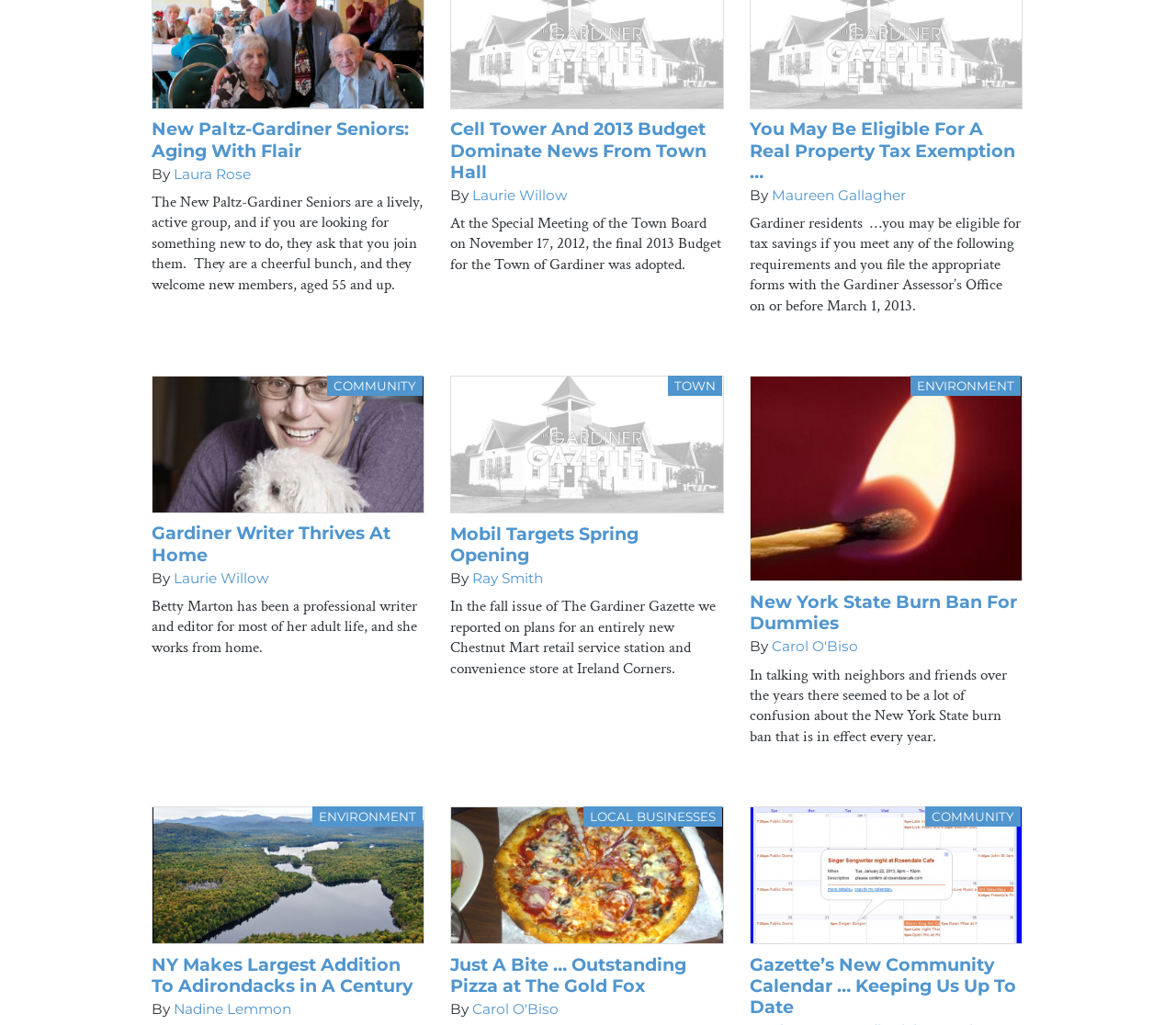Consider the image and give a detailed and elaborate answer to the question: 
What is the topic of the section that contains the article 'NY Makes Largest Addition To Adirondacks in A Century'?

The article 'NY Makes Largest Addition To Adirondacks in A Century' is under the section with a static text 'ENVIRONMENT' which indicates that the topic of the section is ENVIRONMENT.